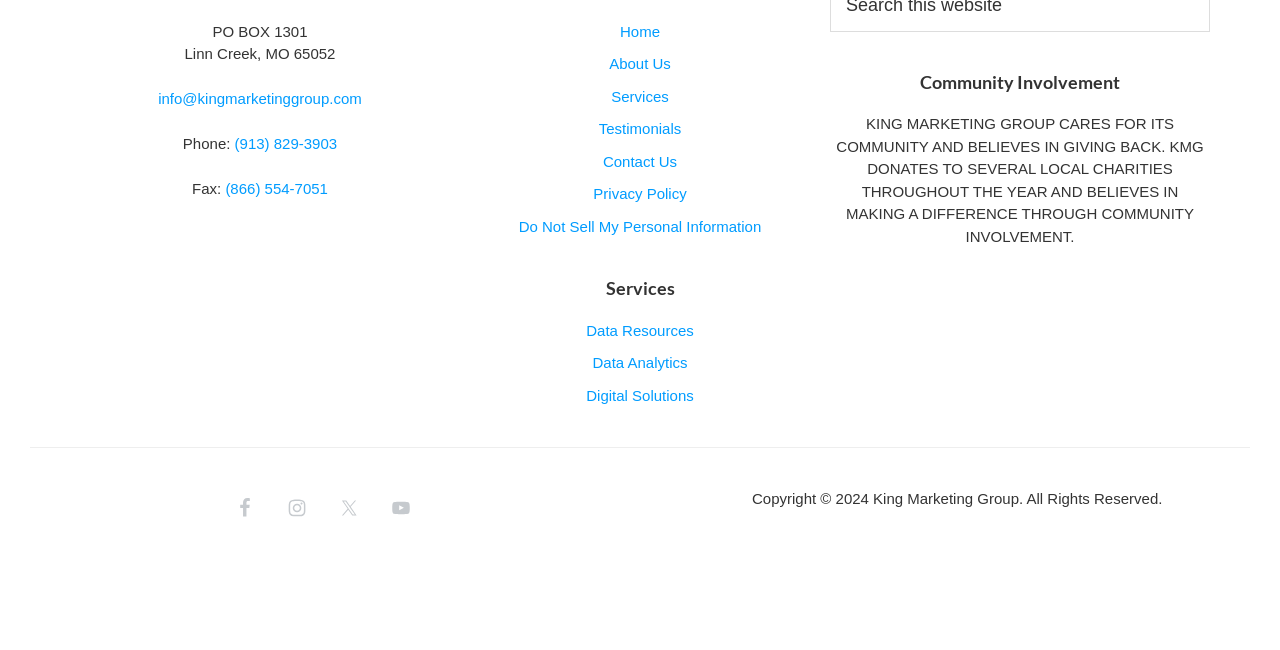Specify the bounding box coordinates of the area that needs to be clicked to achieve the following instruction: "Follow MiddleWeb on Twitter".

None